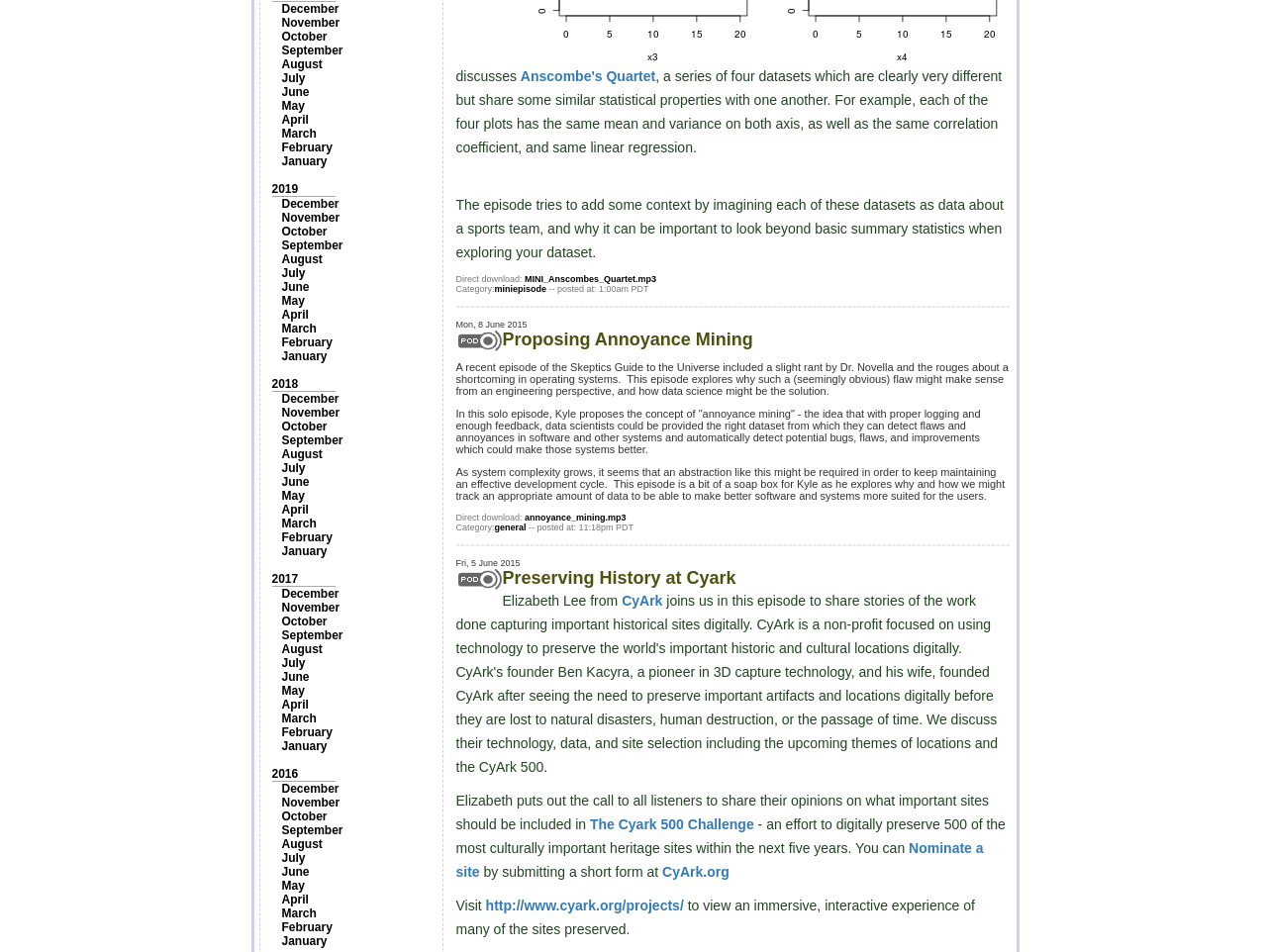Can you find the bounding box coordinates of the area I should click to execute the following instruction: "Explore Anscombe's Quartet"?

[0.411, 0.072, 0.517, 0.088]